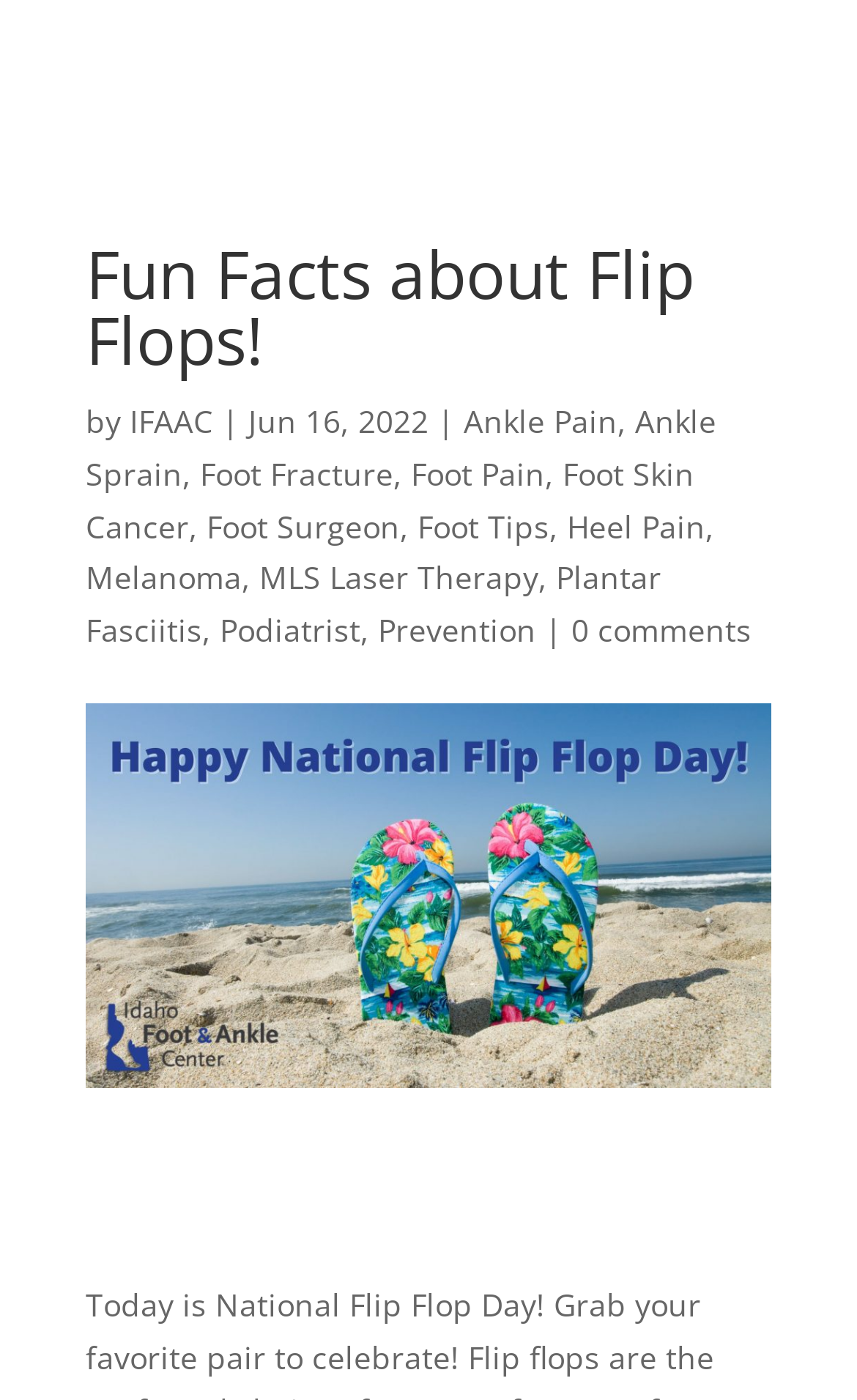What is the organization that published the article?
Using the information from the image, provide a comprehensive answer to the question.

I determined the organization that published the article by looking at the link 'IFAAC' which is located next to the text 'by' and above the date of the article.